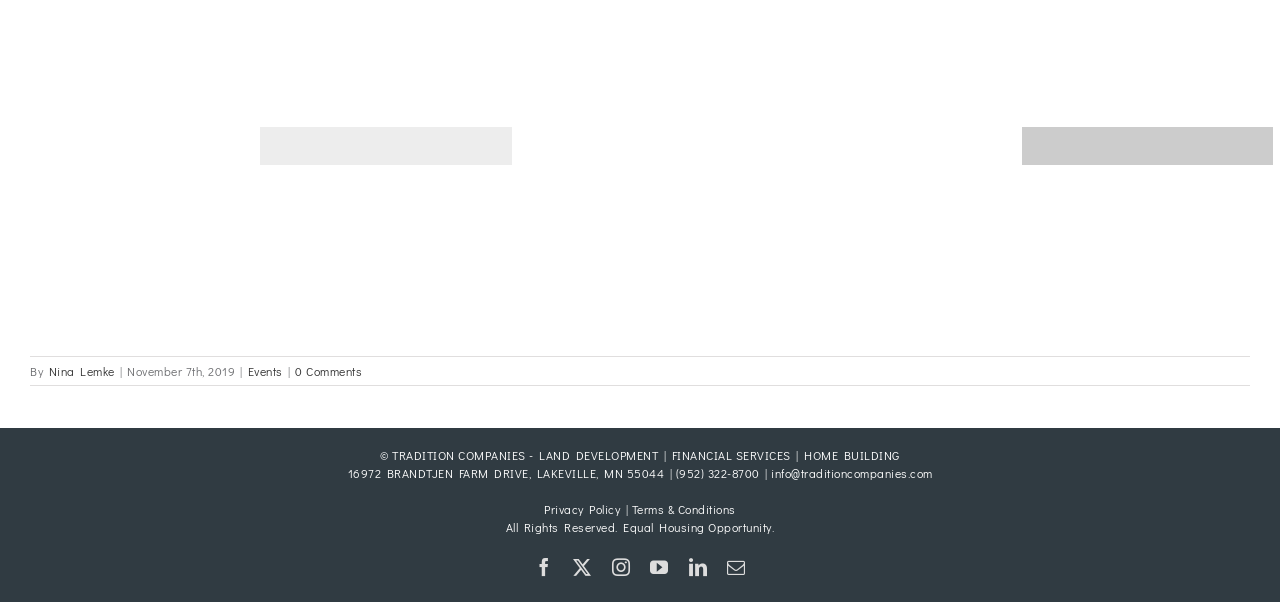What is the email address of the company?
Using the visual information, reply with a single word or short phrase.

info@traditioncompanies.com